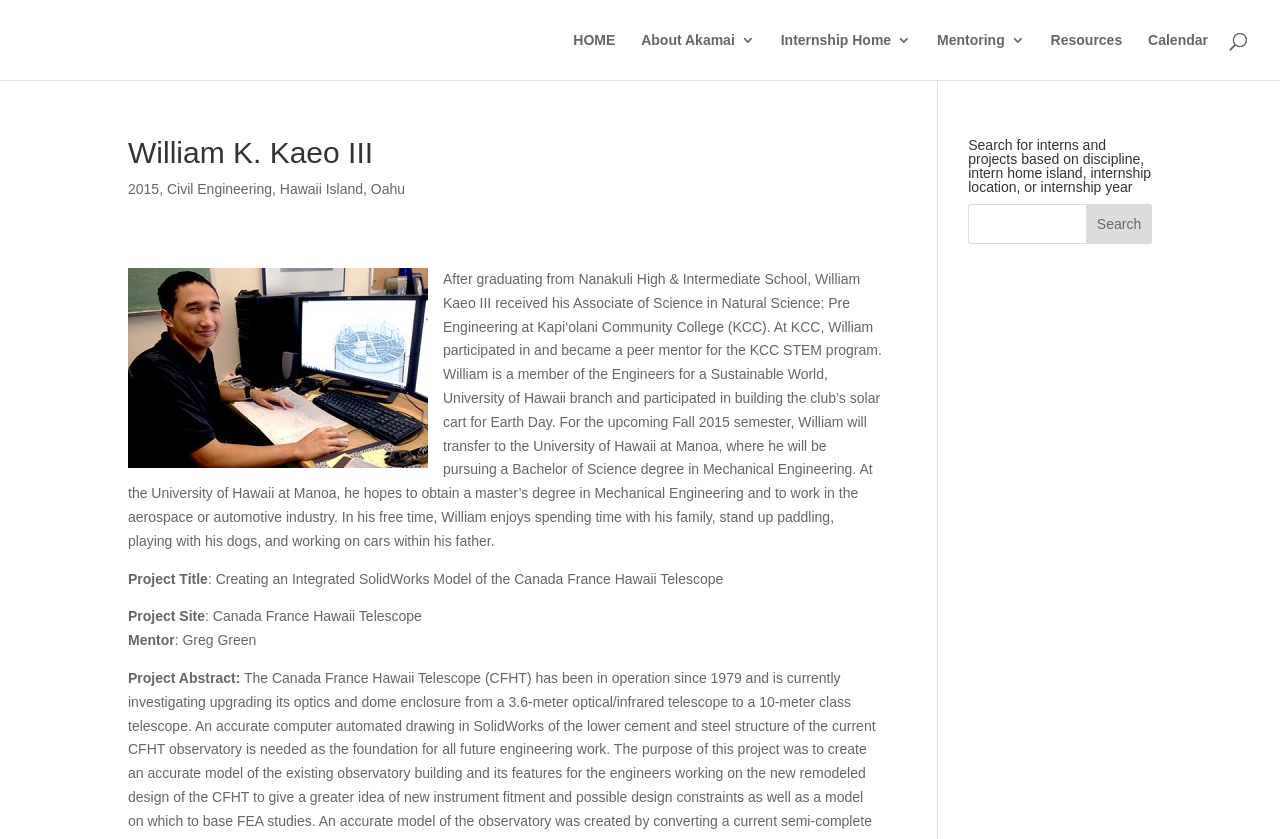Describe the webpage in detail, including text, images, and layout.

The webpage is about William K. Kaeo III, an individual involved in the Akamai Workforce Initiative. At the top left, there is a link to the Akamai Workforce Initiative, accompanied by an image with the same name. 

Below this, there is a navigation menu with links to different sections, including HOME, About Akamai 3, Internship Home 3, Mentoring 3, Resources, and Calendar, arranged horizontally from left to right.

The main content of the page is divided into two sections. The first section is a heading with the name "William K. Kaeo III". Below this, there are links to specific details about William, including the year 2015, his field of study (Civil Engineering), and his location (Hawaii Island and Oahu). 

Following this, there is a block of text that describes William's educational background, his involvement in various programs, and his career aspirations. The text also mentions his hobbies and interests.

The second section is a project description, with a heading "Project Title" and a subtitle "Creating an Integrated SolidWorks Model of the Canada France Hawaii Telescope". This section also includes details about the project site, mentor, and abstract.

At the bottom of the page, there is a search function that allows users to search for interns and projects based on discipline, intern home island, internship location, or internship year. The search function consists of a text box and a search button.